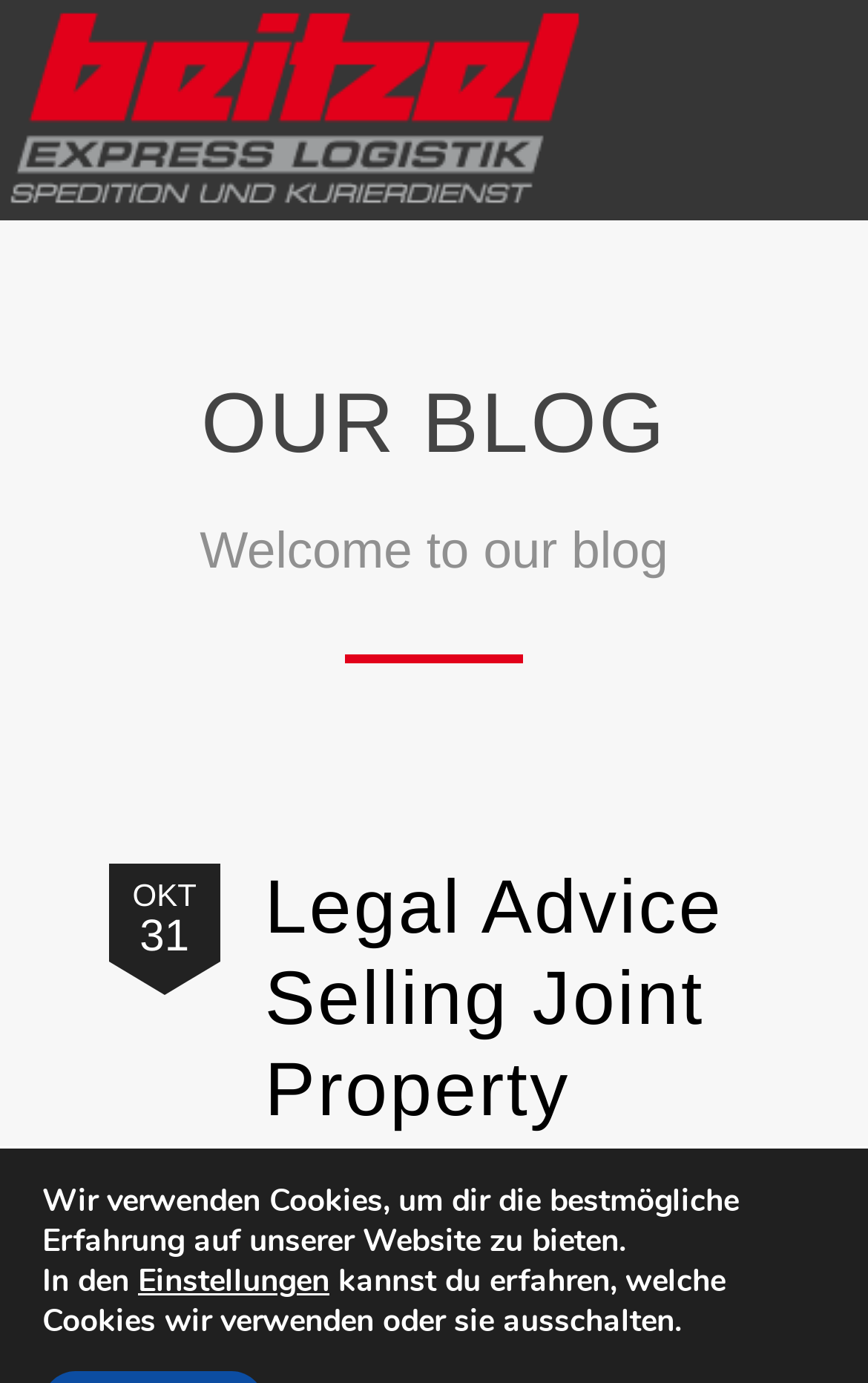What is the name of the company?
Using the image, respond with a single word or phrase.

Beitzel Express-Logistik